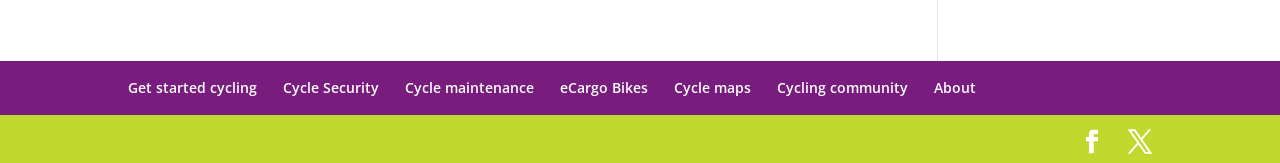Determine the coordinates of the bounding box for the clickable area needed to execute this instruction: "Join the cycling community".

[0.607, 0.477, 0.709, 0.593]